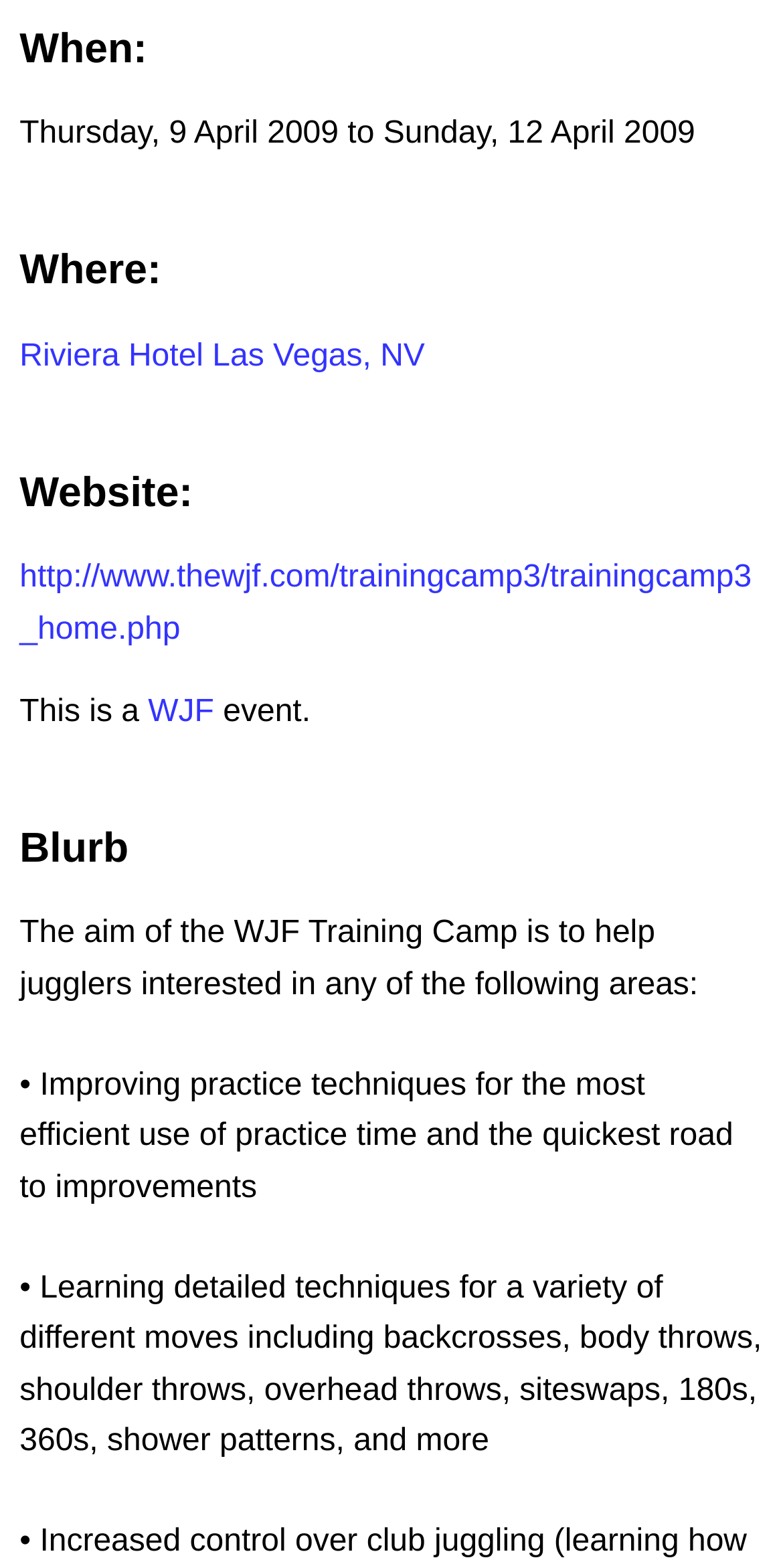Predict the bounding box for the UI component with the following description: "WJF".

[0.189, 0.443, 0.273, 0.465]